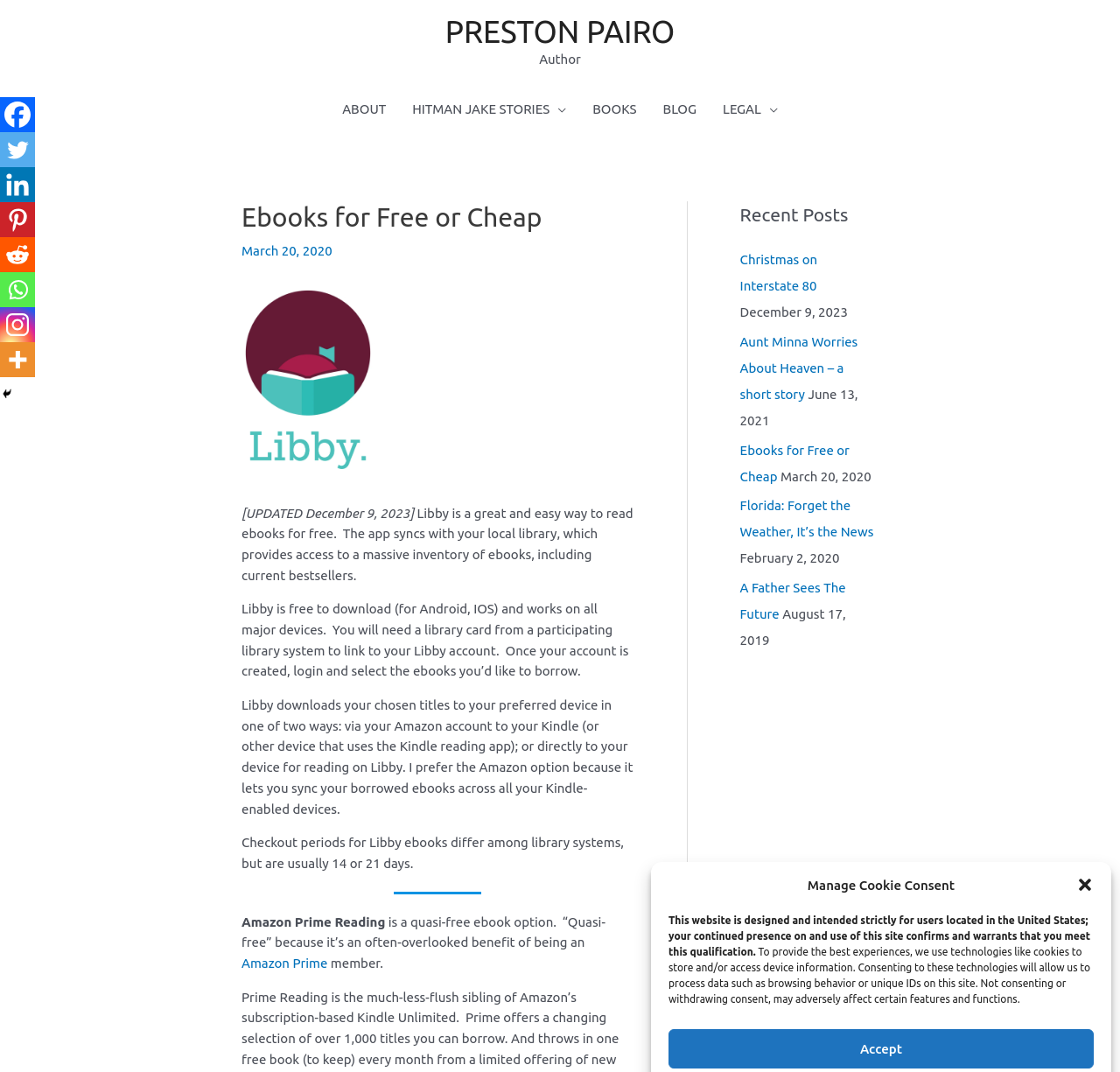Find the bounding box coordinates for the element that must be clicked to complete the instruction: "Check out the 'Recent Posts' section". The coordinates should be four float numbers between 0 and 1, indicated as [left, top, right, bottom].

[0.661, 0.187, 0.784, 0.213]